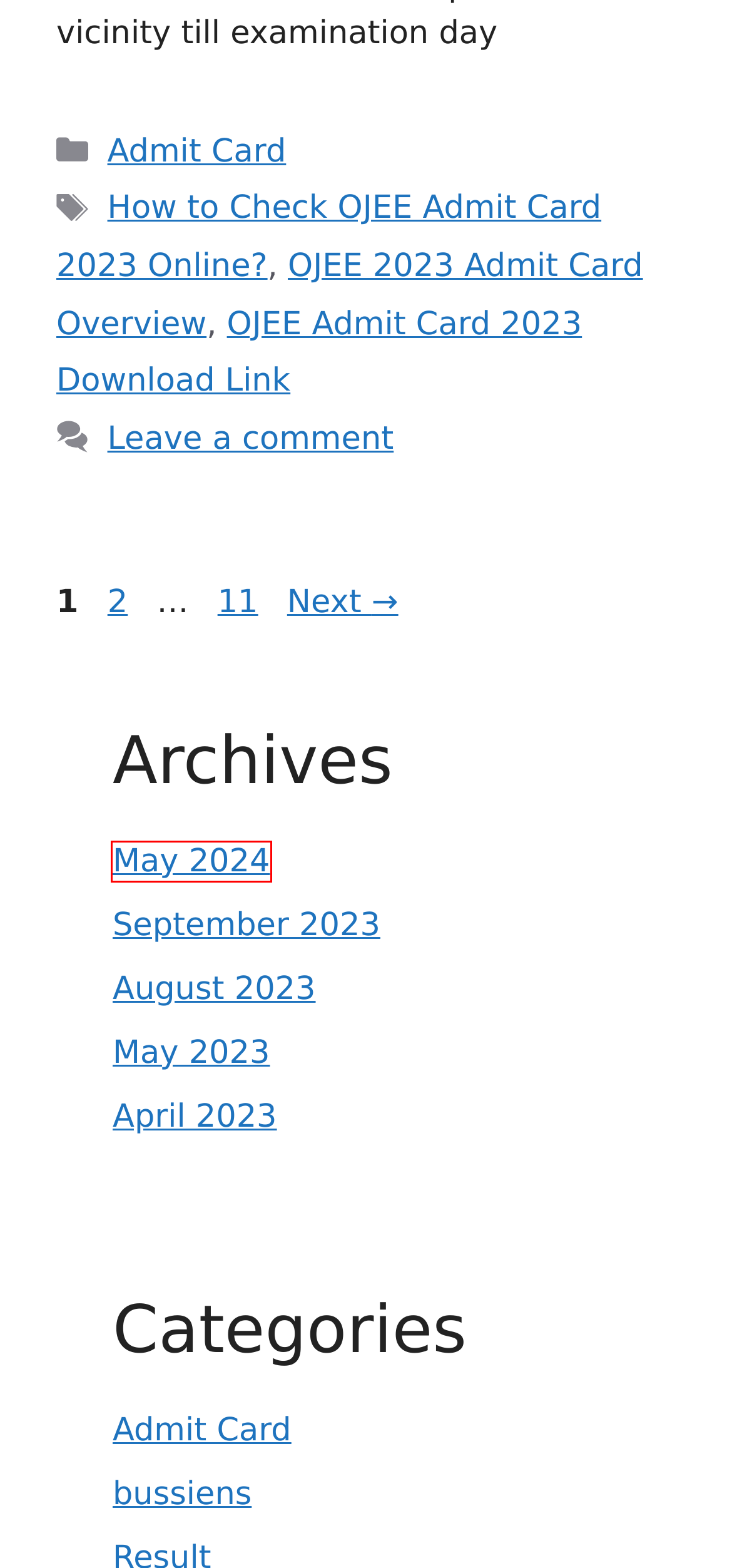Given a webpage screenshot featuring a red rectangle around a UI element, please determine the best description for the new webpage that appears after the element within the bounding box is clicked. The options are:
A. JAC 11th Result 2023 – VinaLaw
B. May 2023 – Page 2 – VinaLaw
C. August 2023 – VinaLaw
D. bussiens – VinaLaw
E. May 2024 – VinaLaw
F. viratsarthak – VinaLaw
G. How to check OPSC OCS/ OAS 2023 Result – VinaLaw
H. OJEE Admit Card 2023 Download Link, Exam Date & Pattern Direct Link @ojee.nic.in – VinaLaw

E